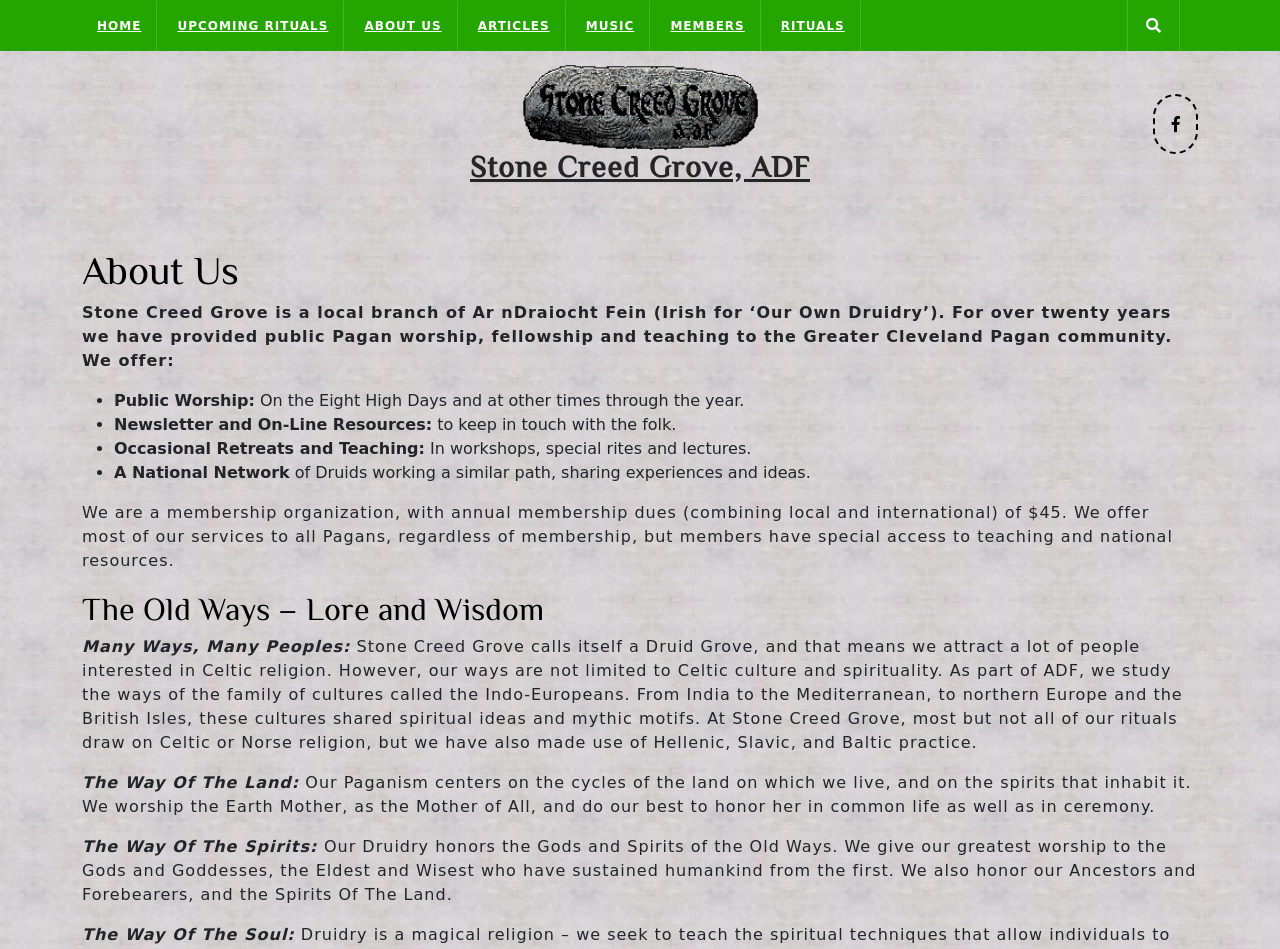Find the bounding box coordinates of the element to click in order to complete the given instruction: "Click on the Stone Creed Grove, ADF link."

[0.406, 0.102, 0.594, 0.122]